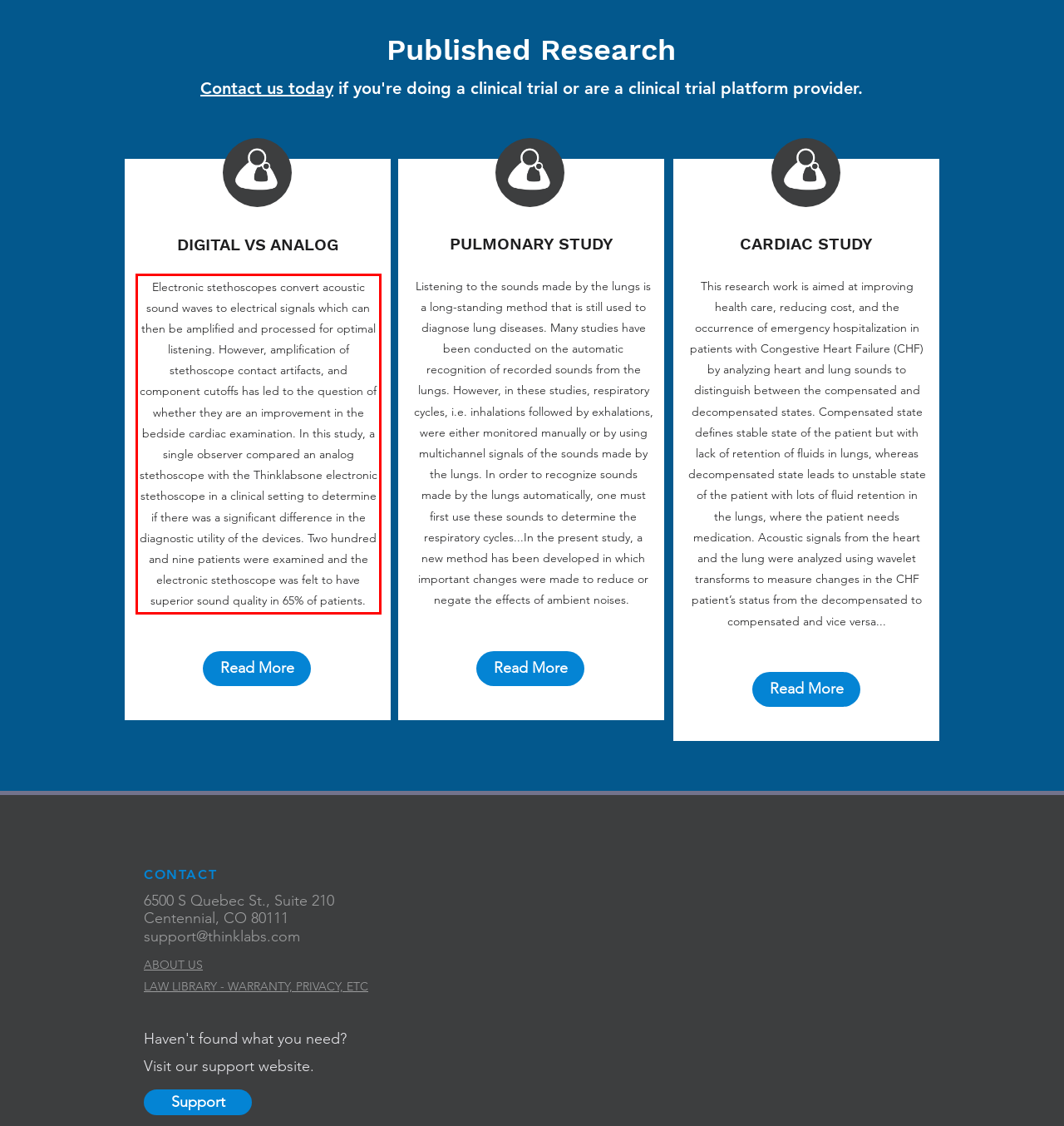Given a screenshot of a webpage, locate the red bounding box and extract the text it encloses.

Electronic stethoscopes convert acoustic sound waves to electrical signals which can then be amplified and processed for optimal listening. However, amplification of stethoscope contact artifacts, and component cutoffs has led to the question of whether they are an improvement in the bedside cardiac examination. In this study, a single observer compared an analog stethoscope with the Thinklabsone electronic stethoscope in a clinical setting to determine if there was a significant difference in the diagnostic utility of the devices. Two hundred and nine patients were examined and the electronic stethoscope was felt to have superior sound quality in 65% of patients.